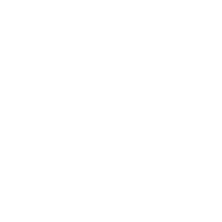Provide a short answer using a single word or phrase for the following question: 
What is the purpose of the product's presentation?

To highlight diversity of organic foods